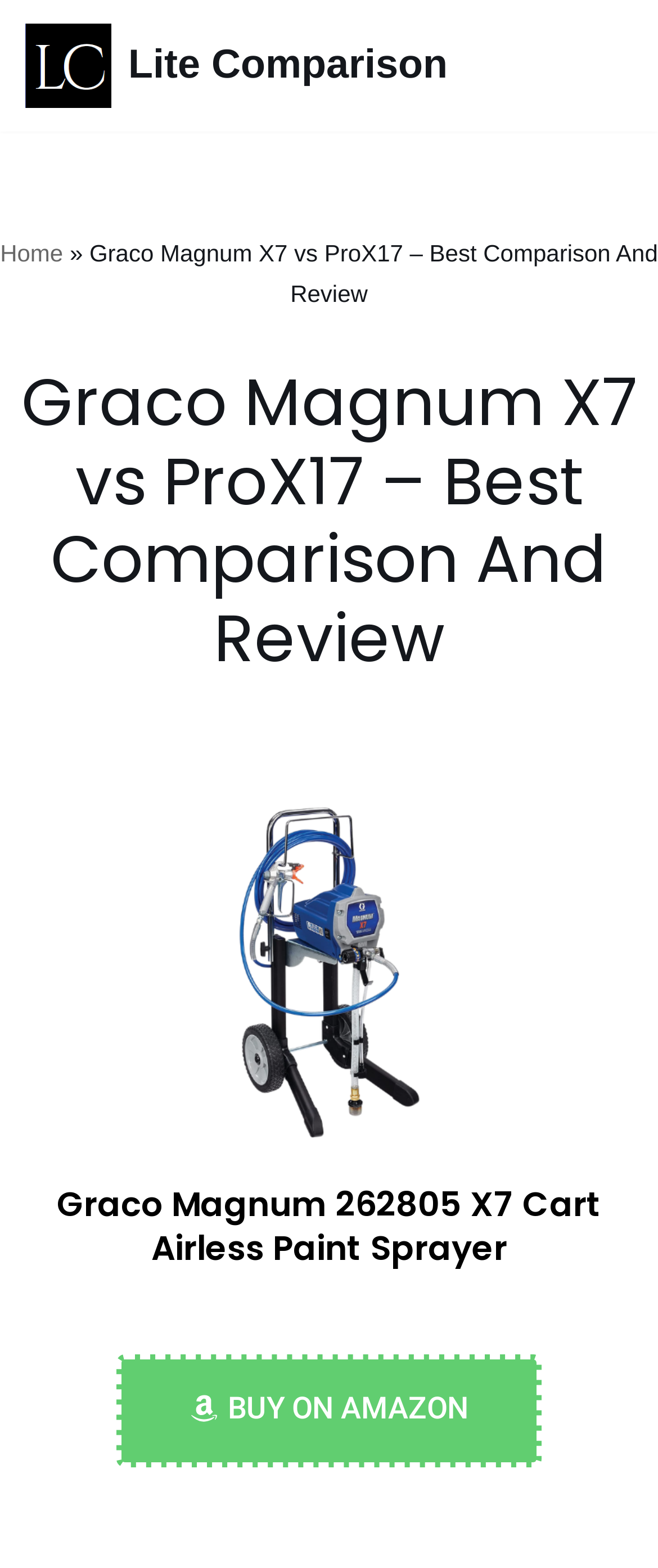What is the position of the 'BUY ON AMAZON' button? Based on the screenshot, please respond with a single word or phrase.

Below the product image